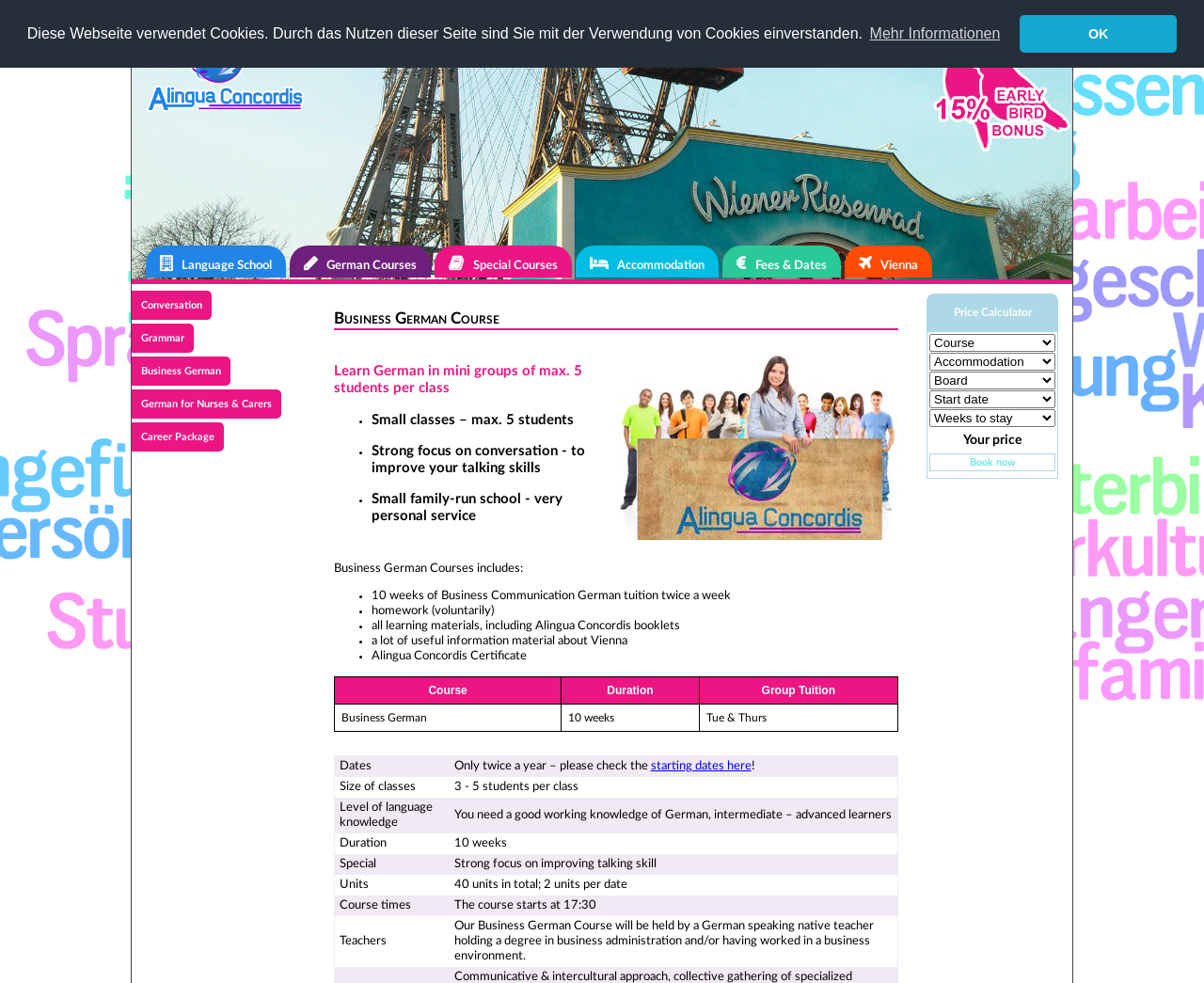Utilize the details in the image to give a detailed response to the question: What is the level of language knowledge required for the course?

The level of language knowledge required for the Business German Course is intermediate-advanced, as mentioned in the table under the 'Business German Course' section. This indicates that students need to have a good working knowledge of German to enroll in the course.